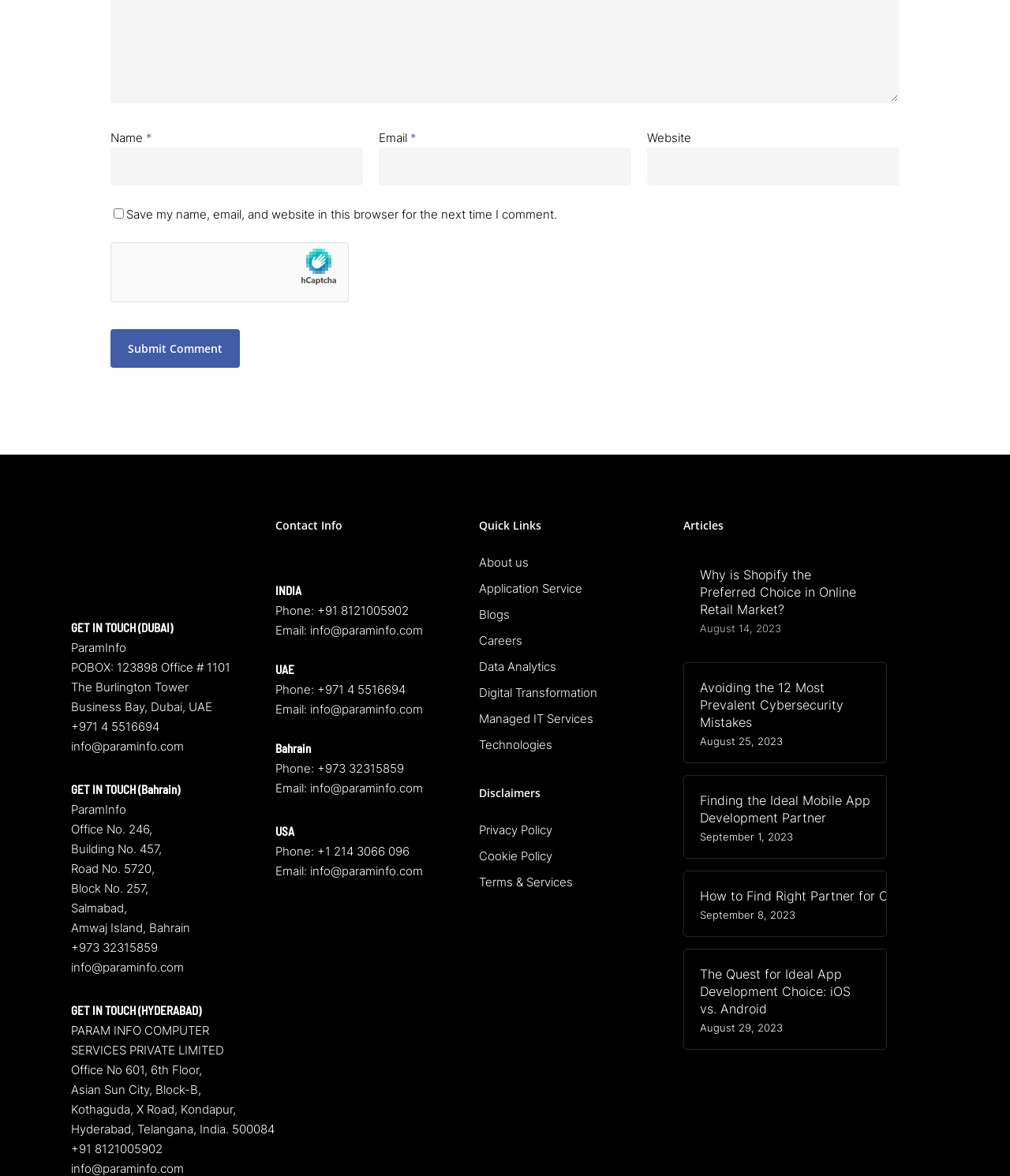Identify the bounding box coordinates for the element you need to click to achieve the following task: "Submit comment". Provide the bounding box coordinates as four float numbers between 0 and 1, in the form [left, top, right, bottom].

[0.109, 0.28, 0.238, 0.312]